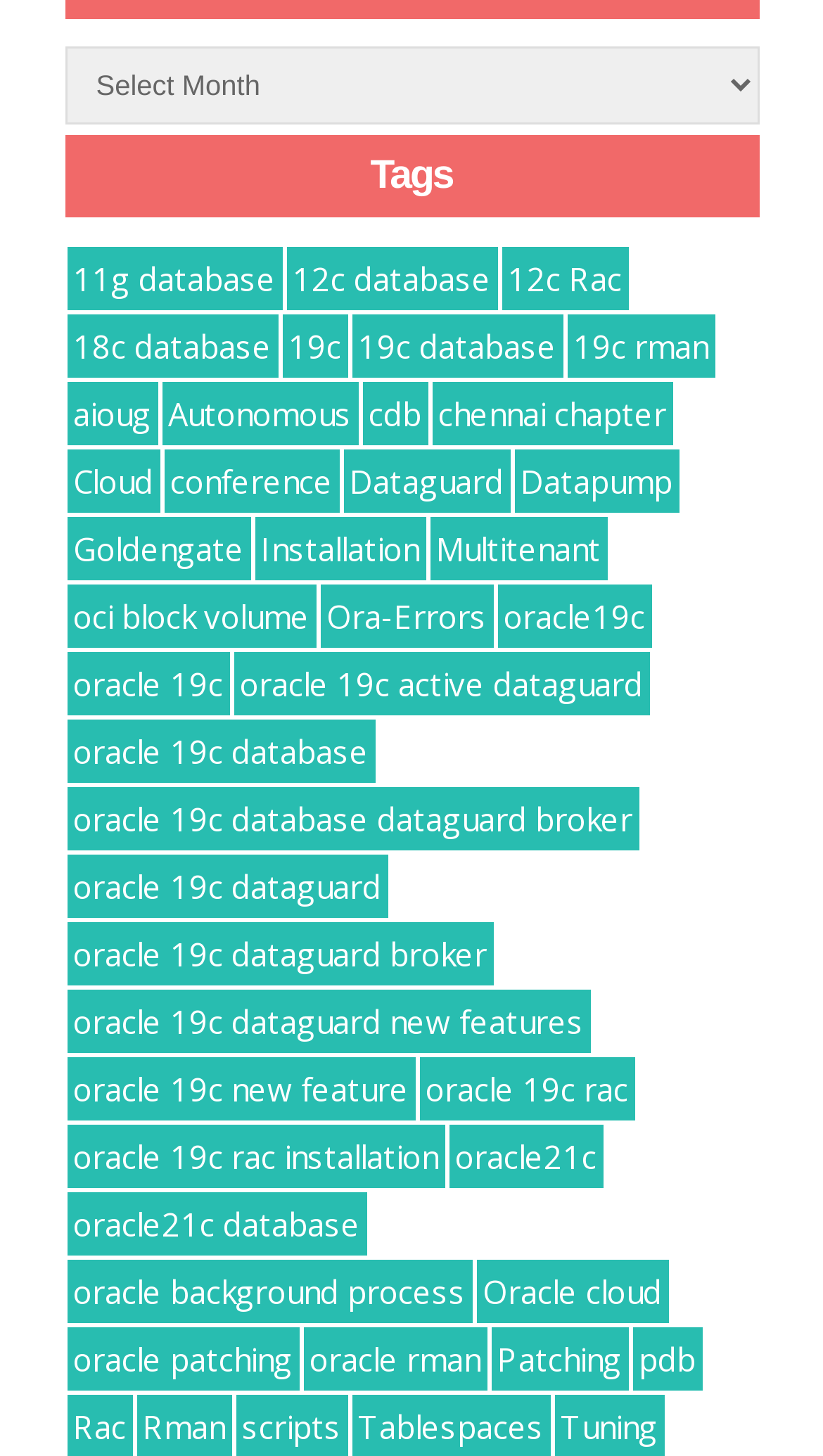Identify the bounding box for the UI element that is described as follows: "/DocumentCenter/View/148".

None